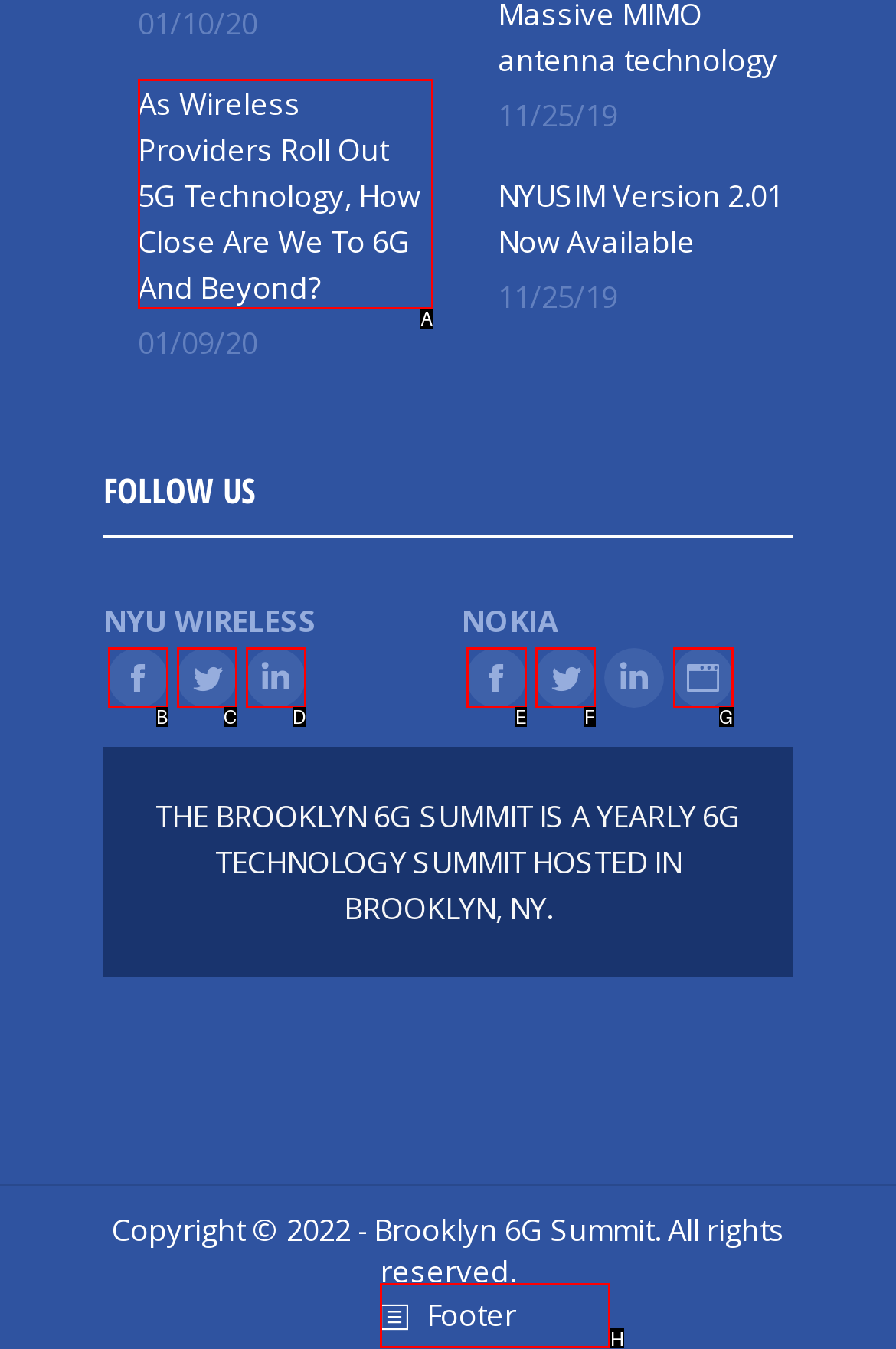Determine the correct UI element to click for this instruction: go to February 2023. Respond with the letter of the chosen element.

None